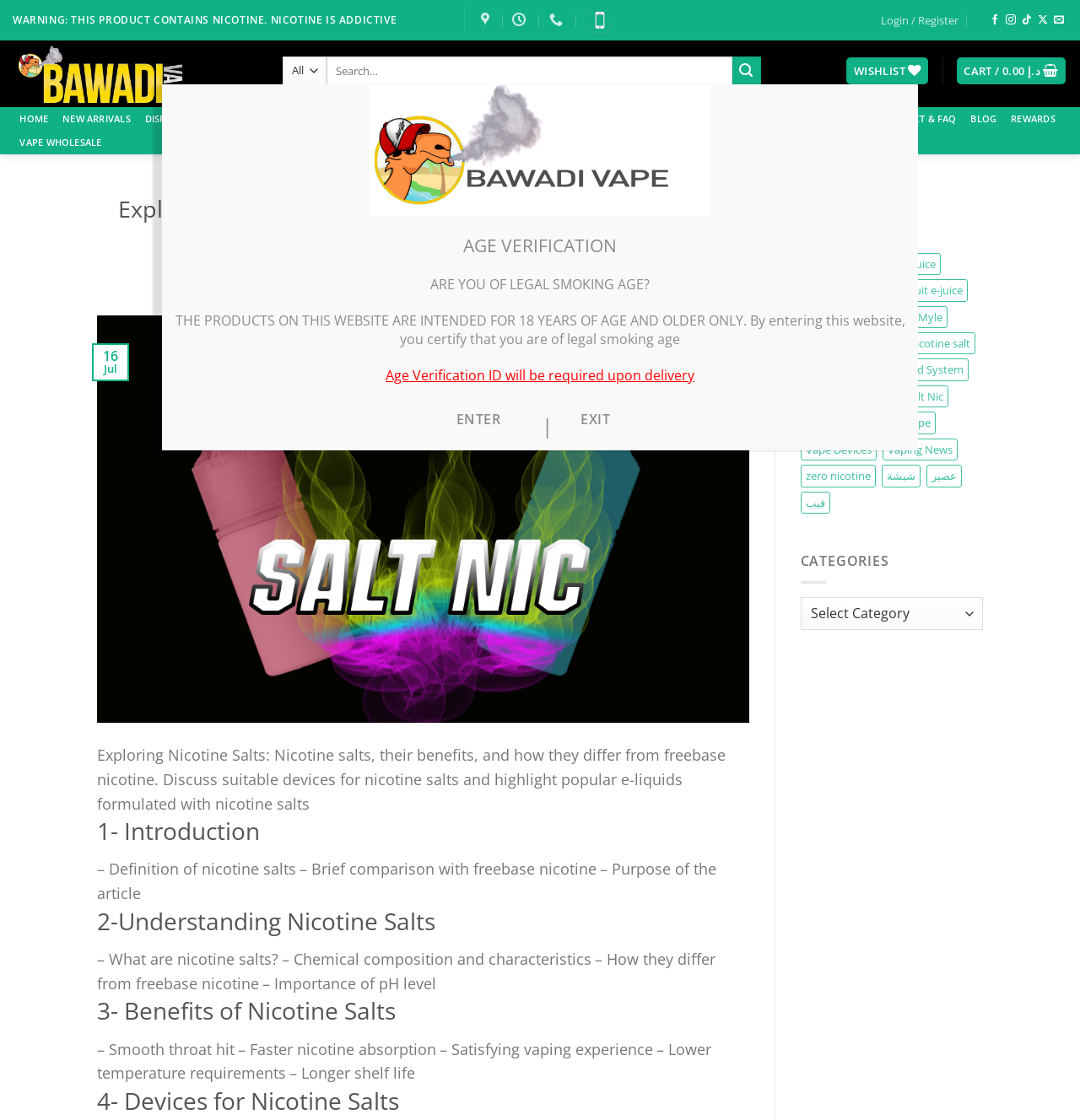Locate the bounding box coordinates of the clickable area needed to fulfill the instruction: "Go to home page".

[0.012, 0.096, 0.051, 0.117]